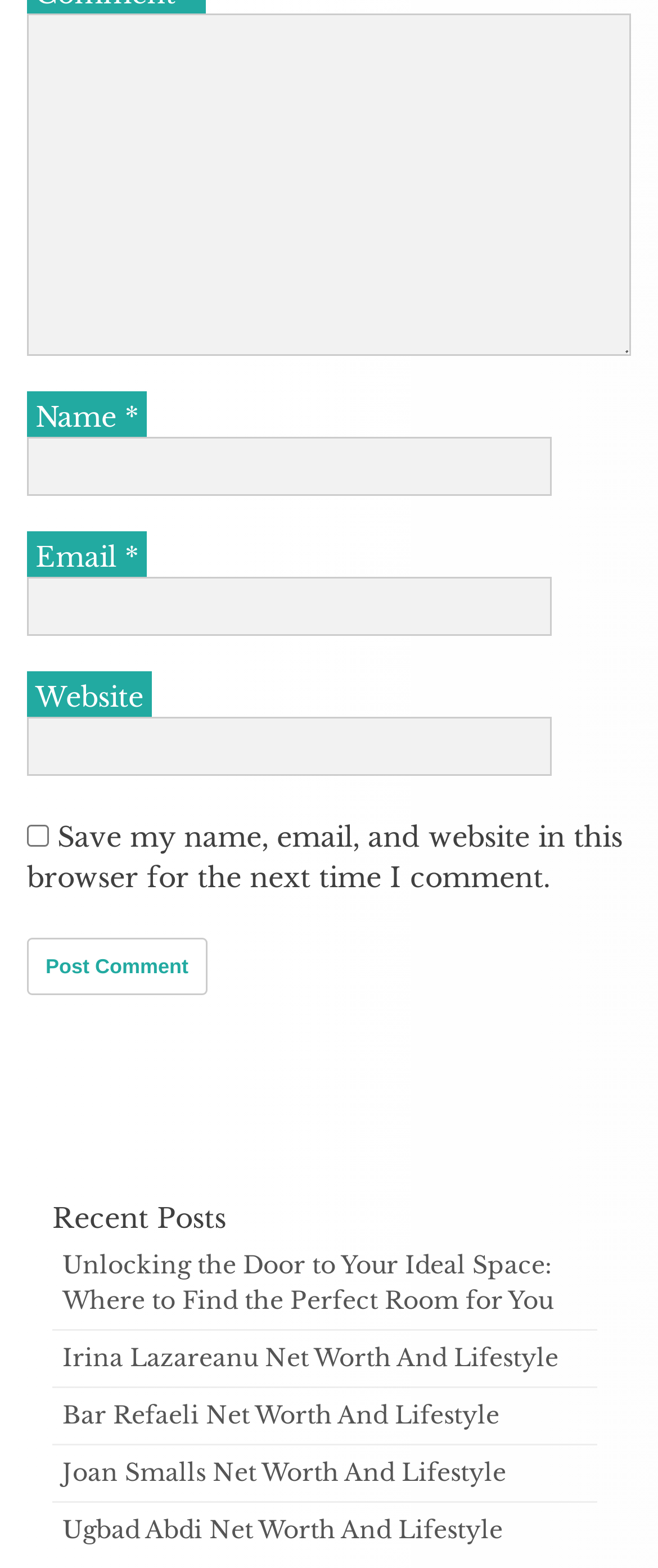Determine the bounding box coordinates (top-left x, top-left y, bottom-right x, bottom-right y) of the UI element described in the following text: parent_node: Comment * name="comment"

[0.041, 0.008, 0.959, 0.226]